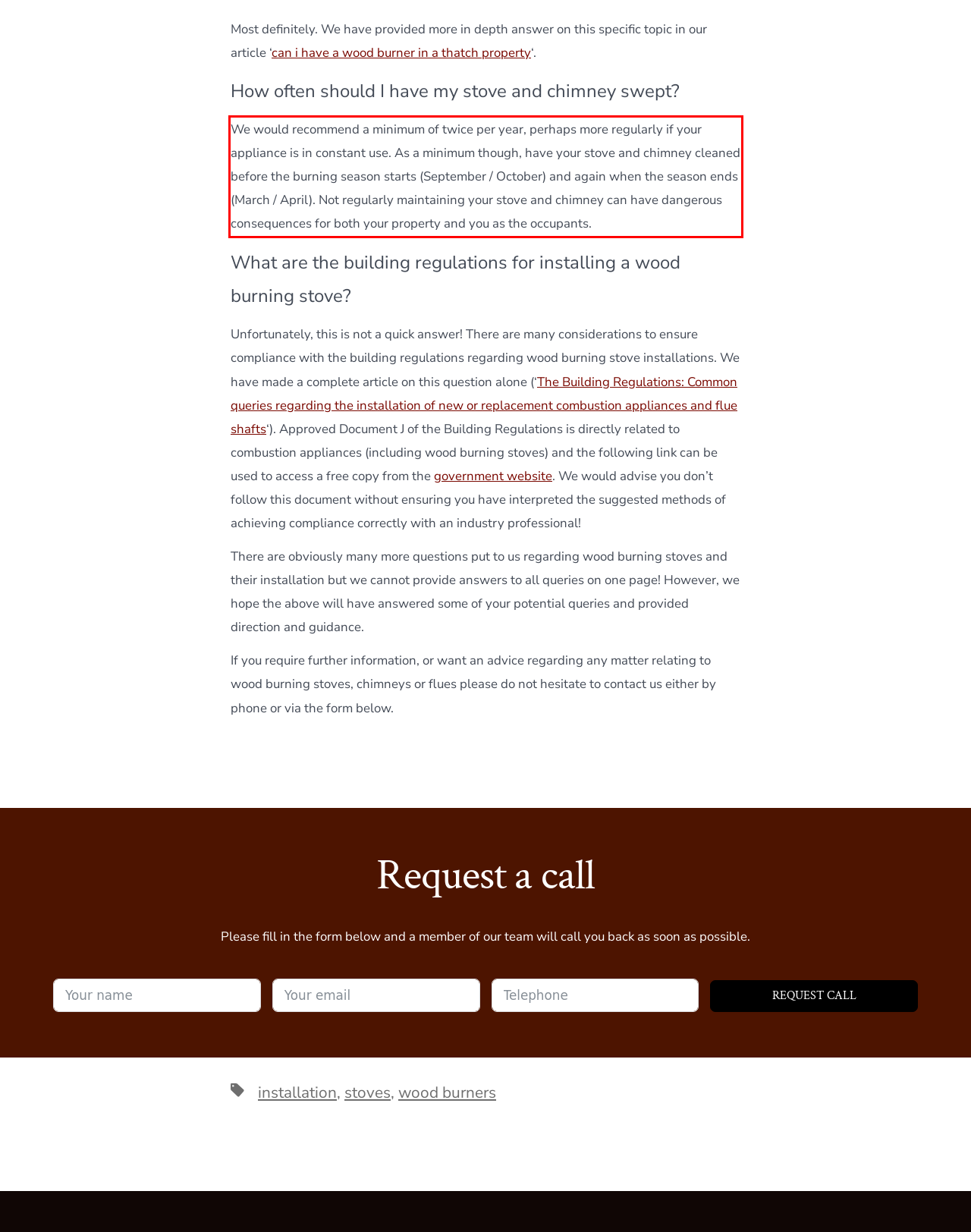In the given screenshot, locate the red bounding box and extract the text content from within it.

We would recommend a minimum of twice per year, perhaps more regularly if your appliance is in constant use. As a minimum though, have your stove and chimney cleaned before the burning season starts (September / October) and again when the season ends (March / April). Not regularly maintaining your stove and chimney can have dangerous consequences for both your property and you as the occupants.